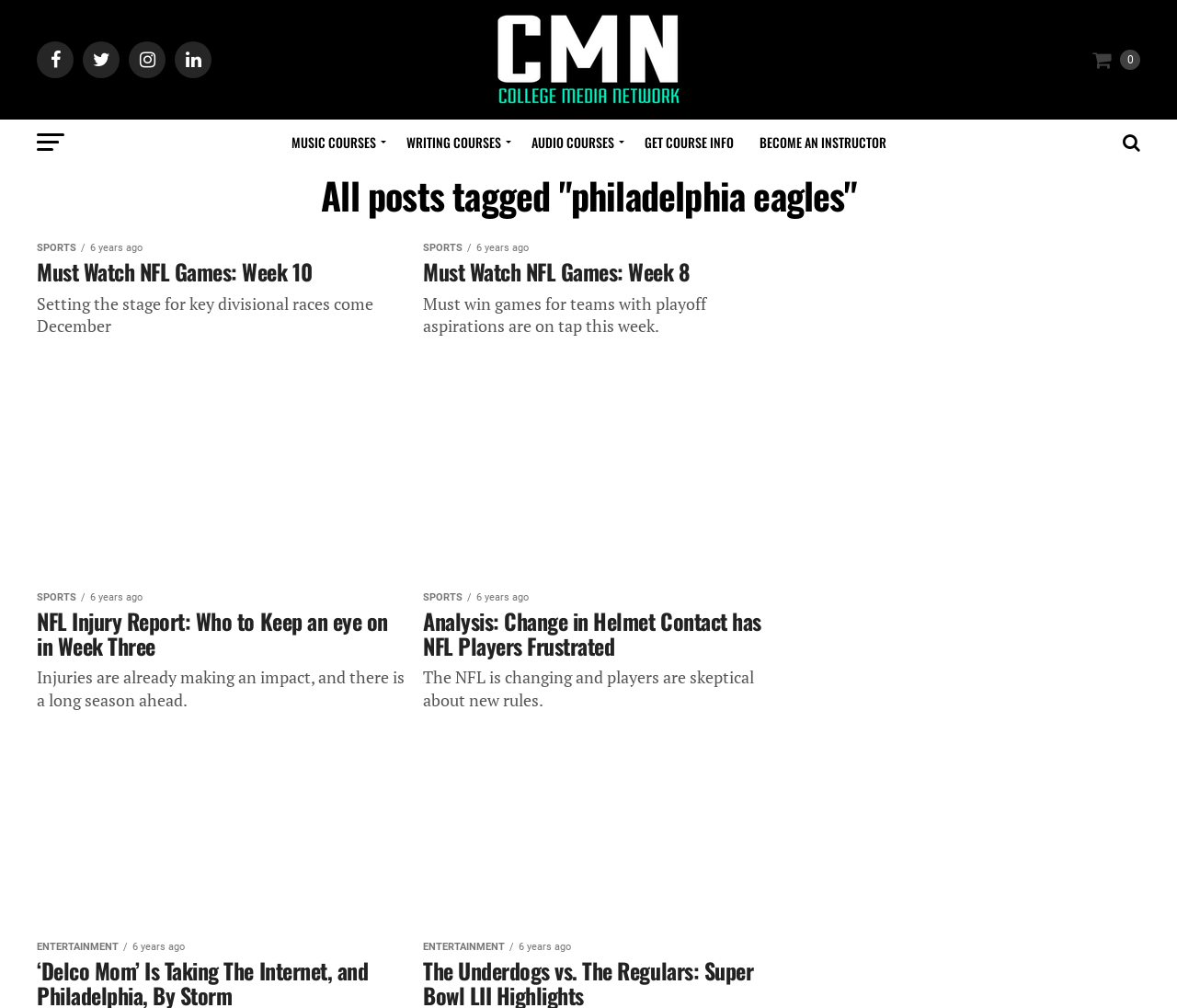Provide a comprehensive caption for the webpage.

The webpage appears to be a blog or news site focused on the Philadelphia Eagles, with a prominent header section featuring a link to "College Media Network" accompanied by an image with the same name. Below this header, there are six links arranged horizontally, including "MUSIC COURSES", "WRITING COURSES", "AUDIO COURSES", "GET COURSE INFO", "BECOME AN INSTRUCTOR", and others.

The main content area is divided into several sections, each featuring a heading that summarizes a news article or blog post. There are six headings in total, with topics ranging from NFL game analysis and injury reports to a feature on a local internet personality known as "Delco Mom". The headings are arranged in two columns, with three headings on the left and three on the right. The articles appear to be related to the Philadelphia Eagles, with some focusing on specific games or players, while others discuss broader NFL topics.

Overall, the webpage has a clear and organized structure, with a prominent header section and a main content area featuring multiple news articles or blog posts.